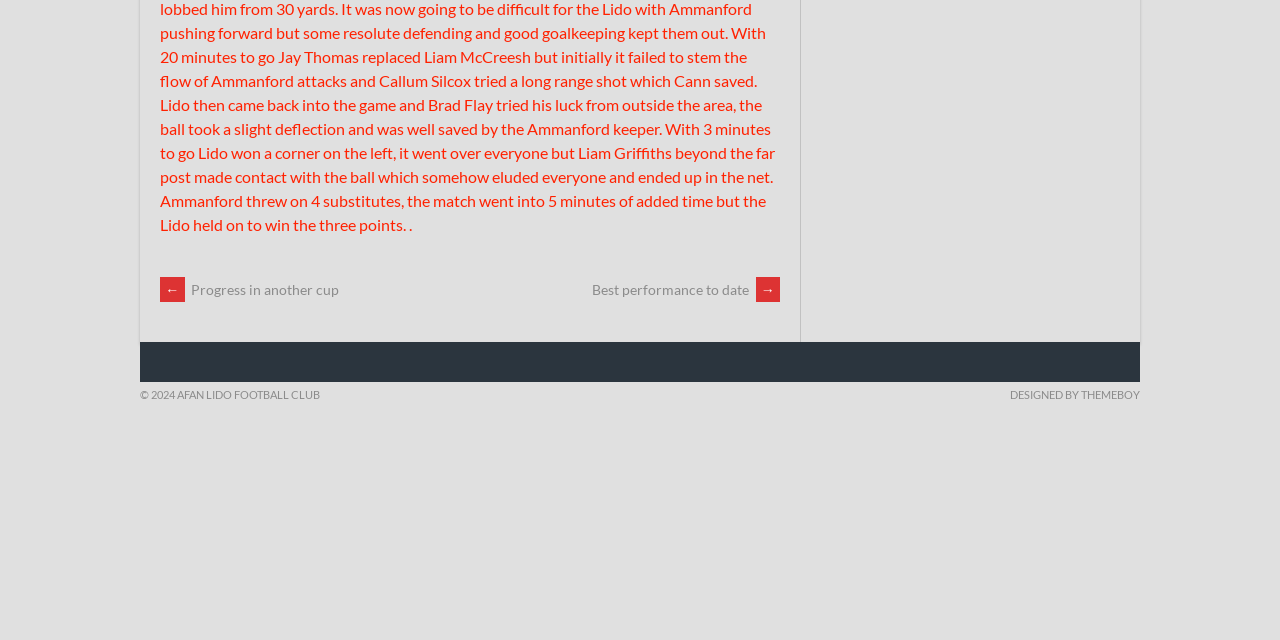Provide the bounding box coordinates of the UI element this sentence describes: "Best performance to date →".

[0.462, 0.439, 0.609, 0.466]